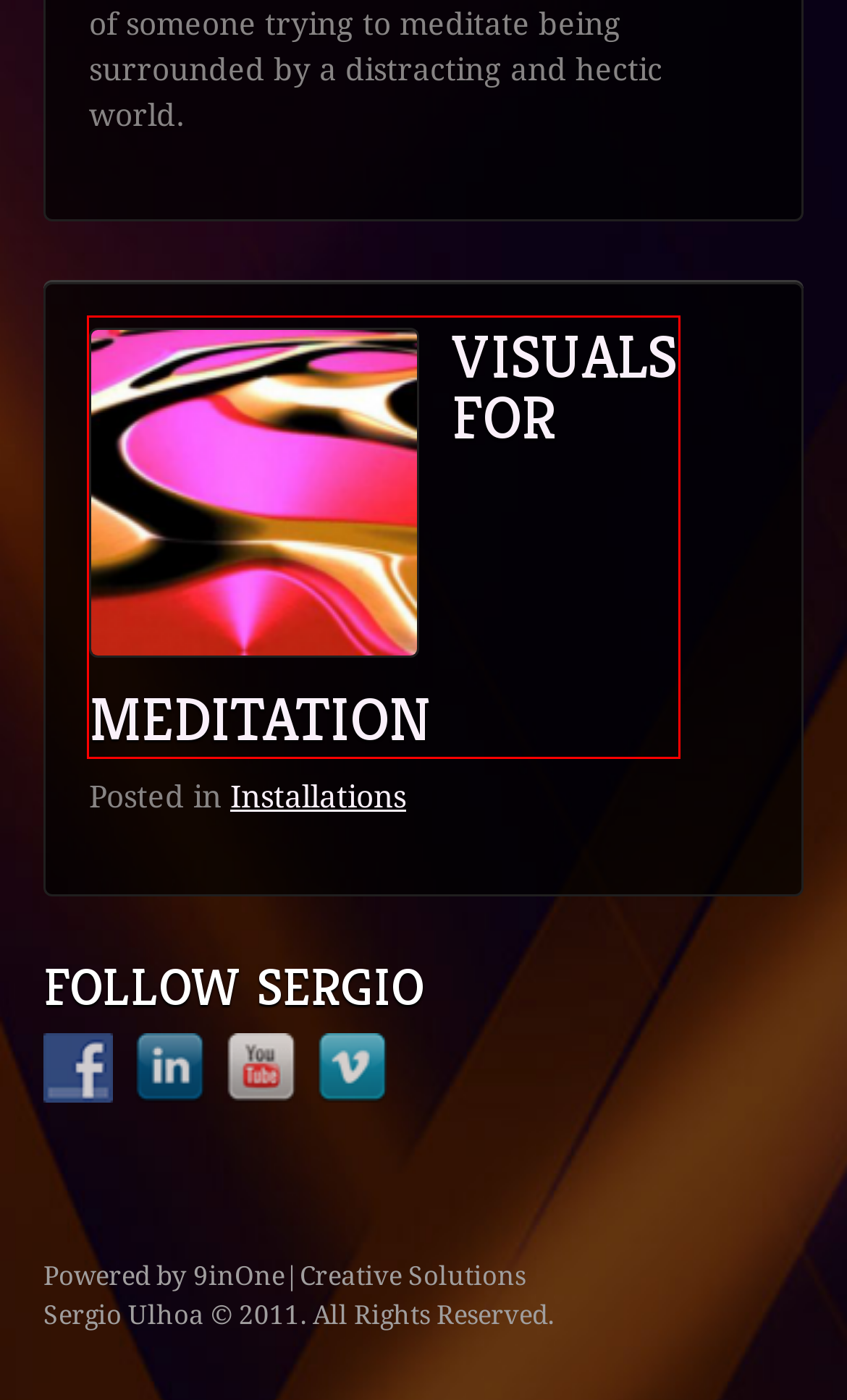You are given a webpage screenshot where a red bounding box highlights an element. Determine the most fitting webpage description for the new page that loads after clicking the element within the red bounding box. Here are the candidates:
A. TRANSCENdANCE | Sergio Ulhoa
B. Gallery | Sergio Ulhoa
C. Workshop | Sergio Ulhoa
D. Visuals for Meditation | Sergio Ulhoa
E. About | Sergio Ulhoa
F. Work | Sergio Ulhoa
G. Sergio Ulhoa
H. Instructions for High Speed Meditation | Sergio Ulhoa

D